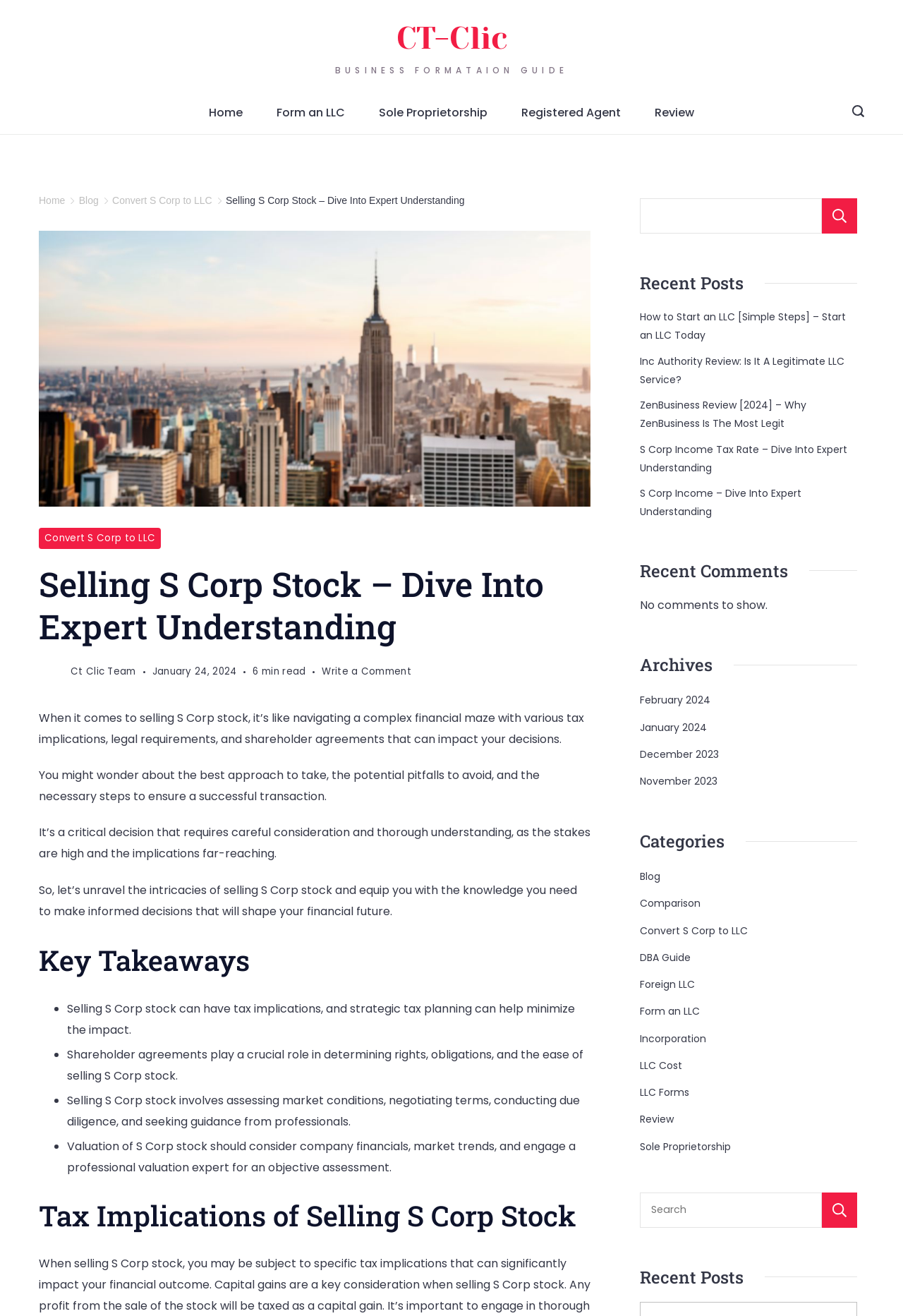What is the main topic of this webpage?
From the image, provide a succinct answer in one word or a short phrase.

Selling S Corp Stock